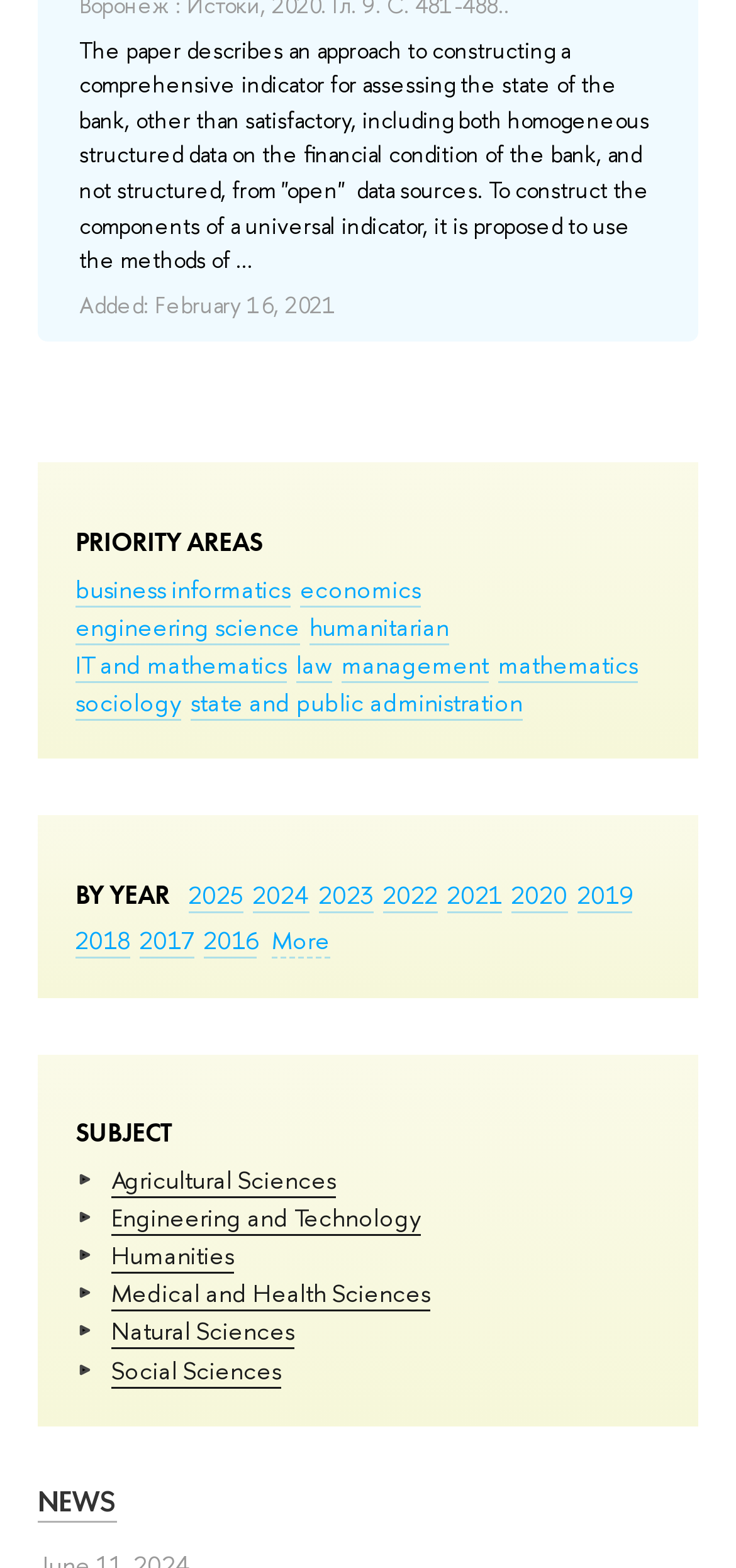Identify the bounding box coordinates of the section to be clicked to complete the task described by the following instruction: "Browse the 'Agricultural Sciences' subject". The coordinates should be four float numbers between 0 and 1, formatted as [left, top, right, bottom].

[0.151, 0.741, 0.456, 0.764]